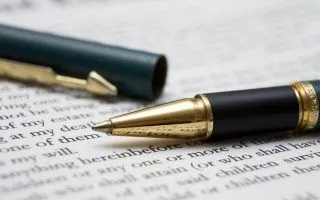What is the context of the text beneath the pen?
Please provide a single word or phrase as the answer based on the screenshot.

Serious or academic